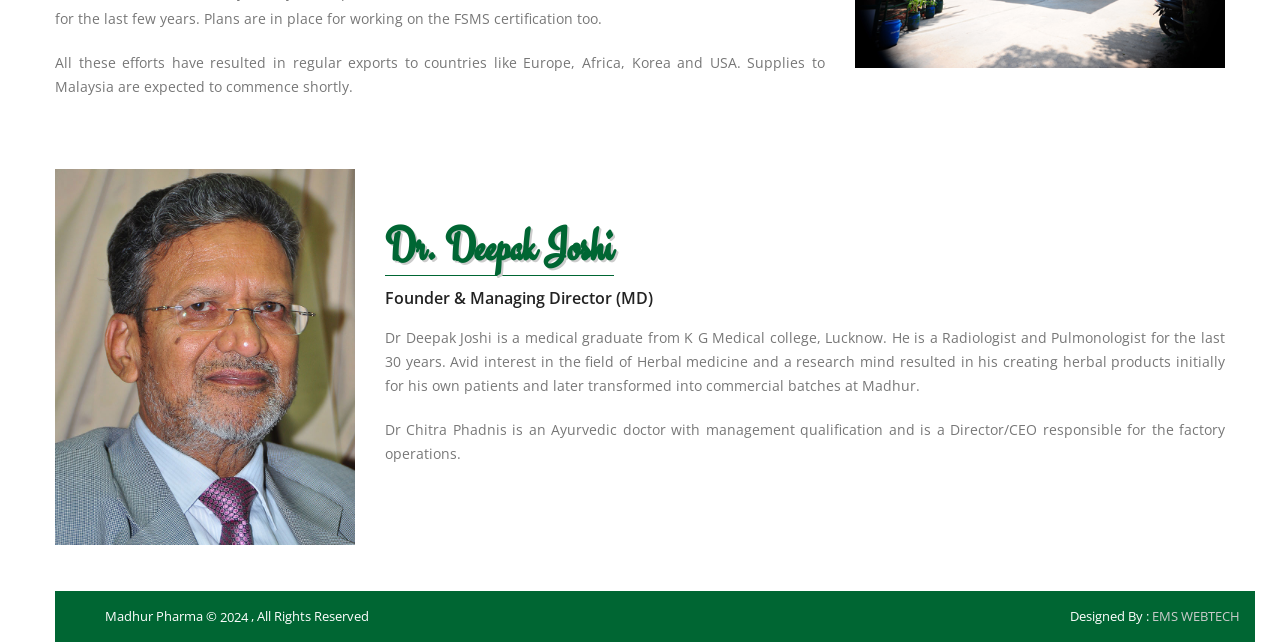Find the bounding box coordinates corresponding to the UI element with the description: "EMS WEBTECH". The coordinates should be formatted as [left, top, right, bottom], with values as floats between 0 and 1.

[0.9, 0.945, 0.969, 0.973]